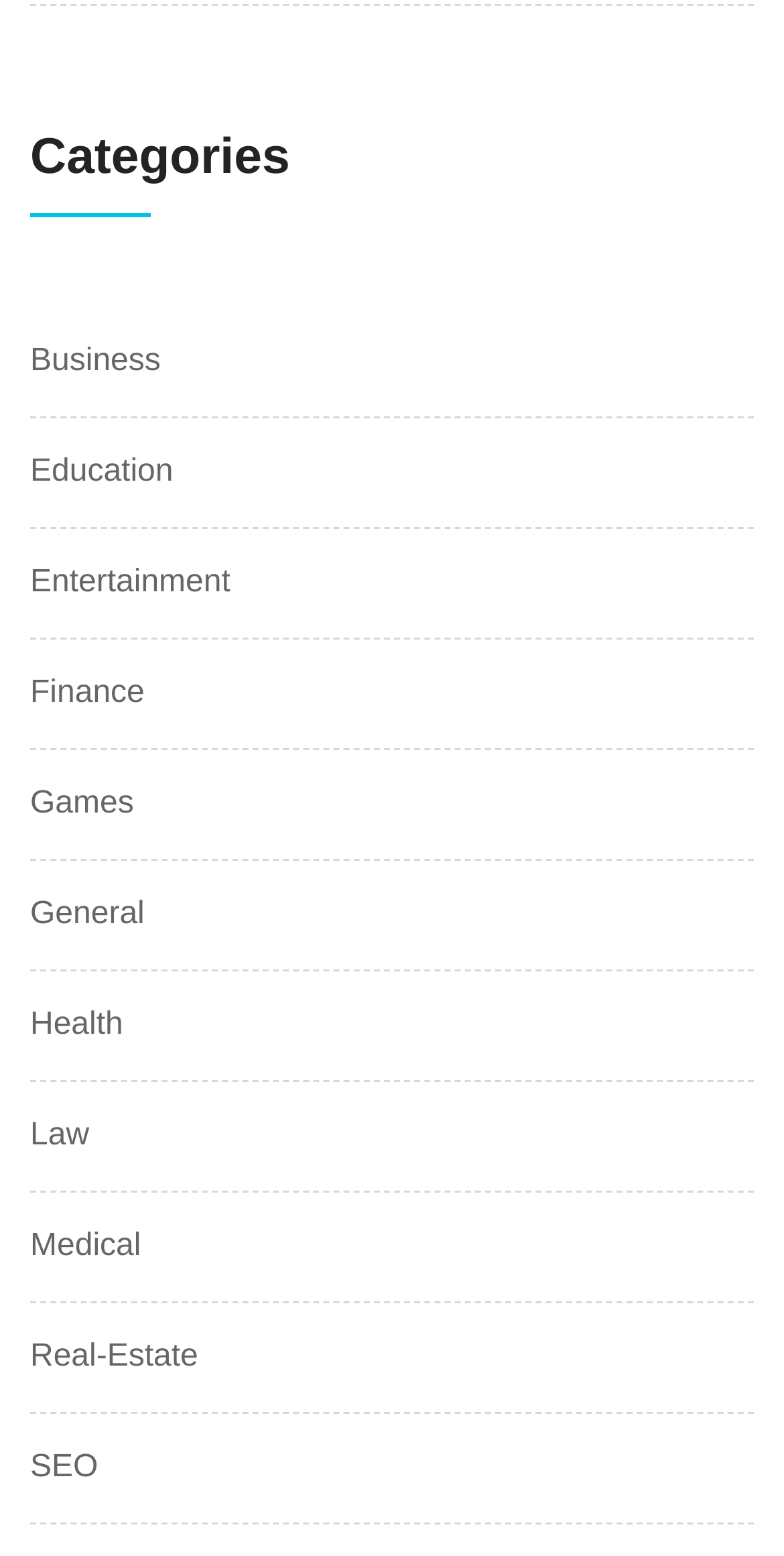How many categories are listed?
Offer a detailed and full explanation in response to the question.

I counted the number of links under the 'Categories' heading, and there are 16 links, each representing a category.